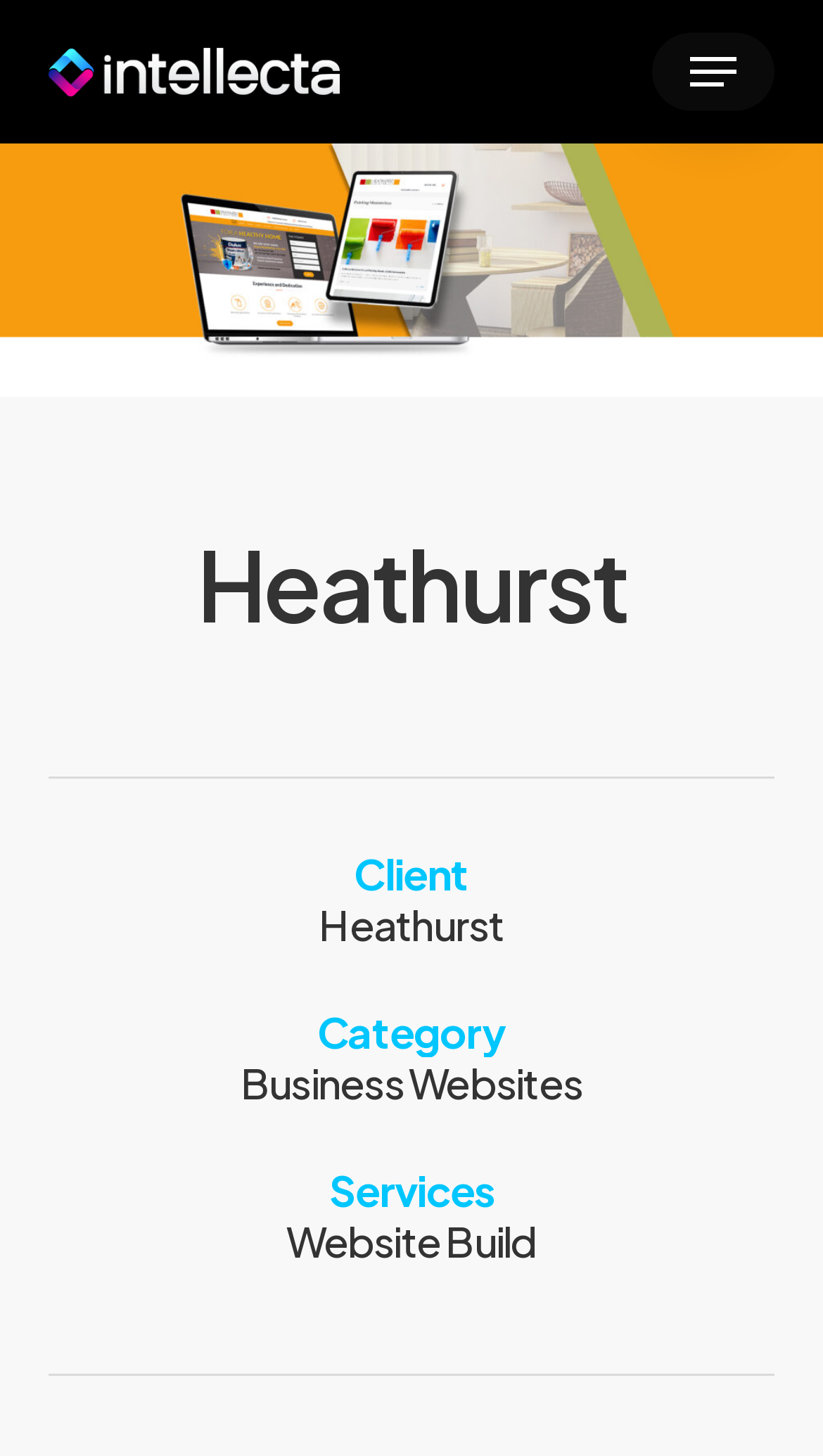What is the name of the company?
Using the image as a reference, answer the question with a short word or phrase.

Heathurst